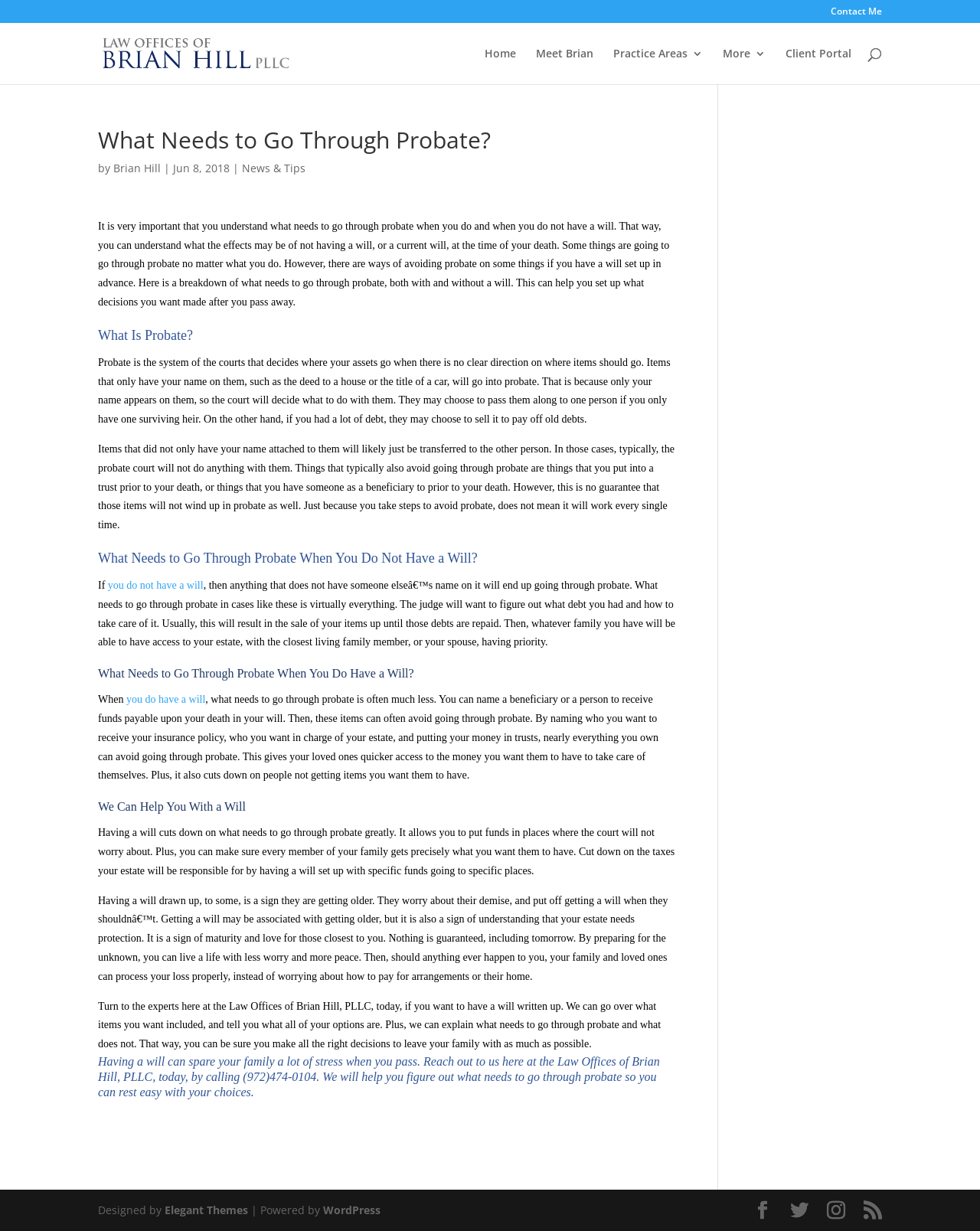Identify the bounding box of the HTML element described as: "alt="Law Offices of Brian Hill"".

[0.103, 0.037, 0.298, 0.048]